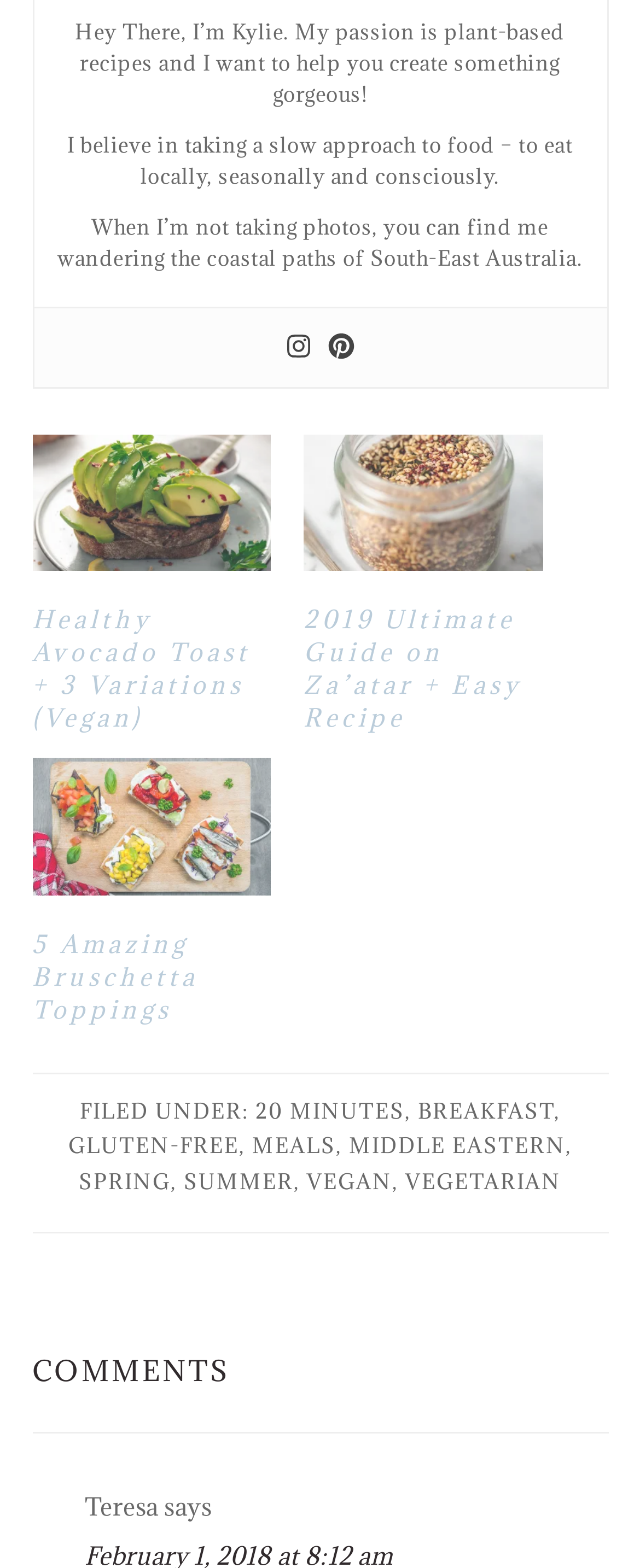Please mark the clickable region by giving the bounding box coordinates needed to complete this instruction: "Explore the 2019 Ultimate Guide on Za'atar".

[0.474, 0.277, 0.847, 0.364]